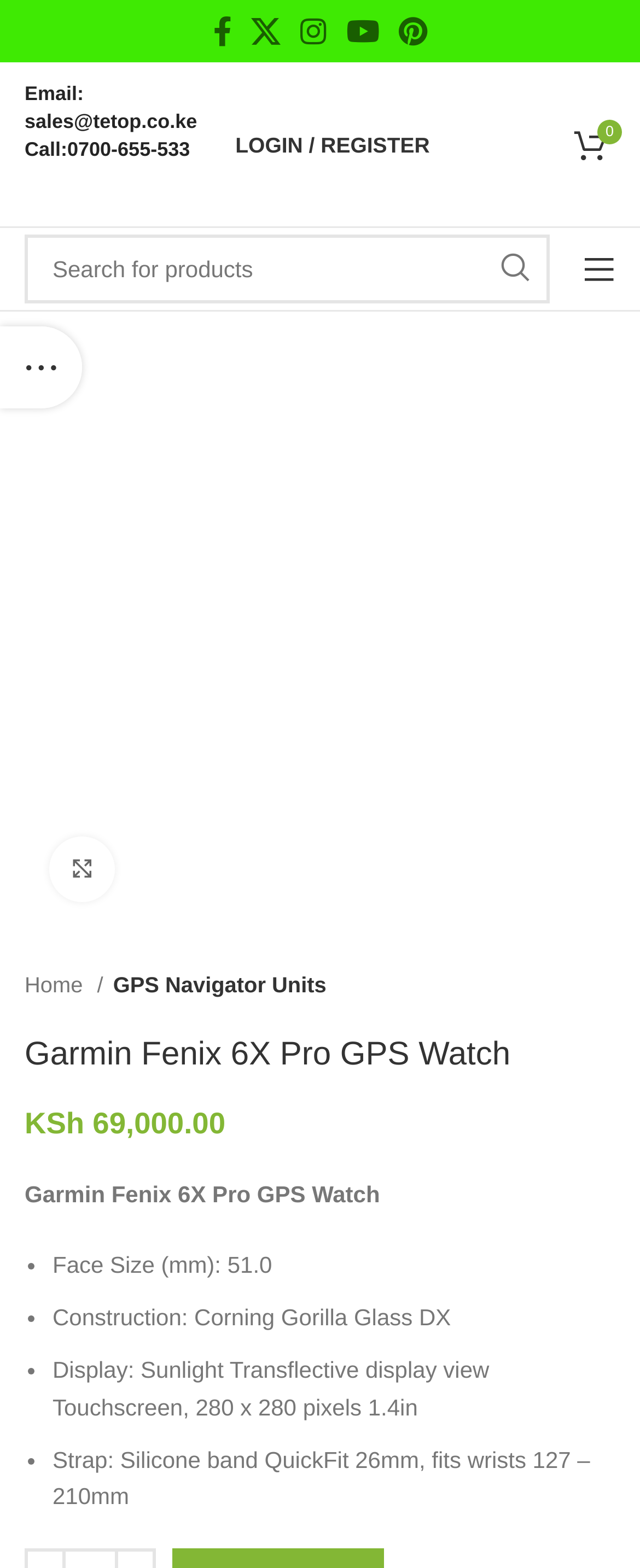Give a one-word or short phrase answer to this question: 
What is the size of the watch face?

51.0 mm